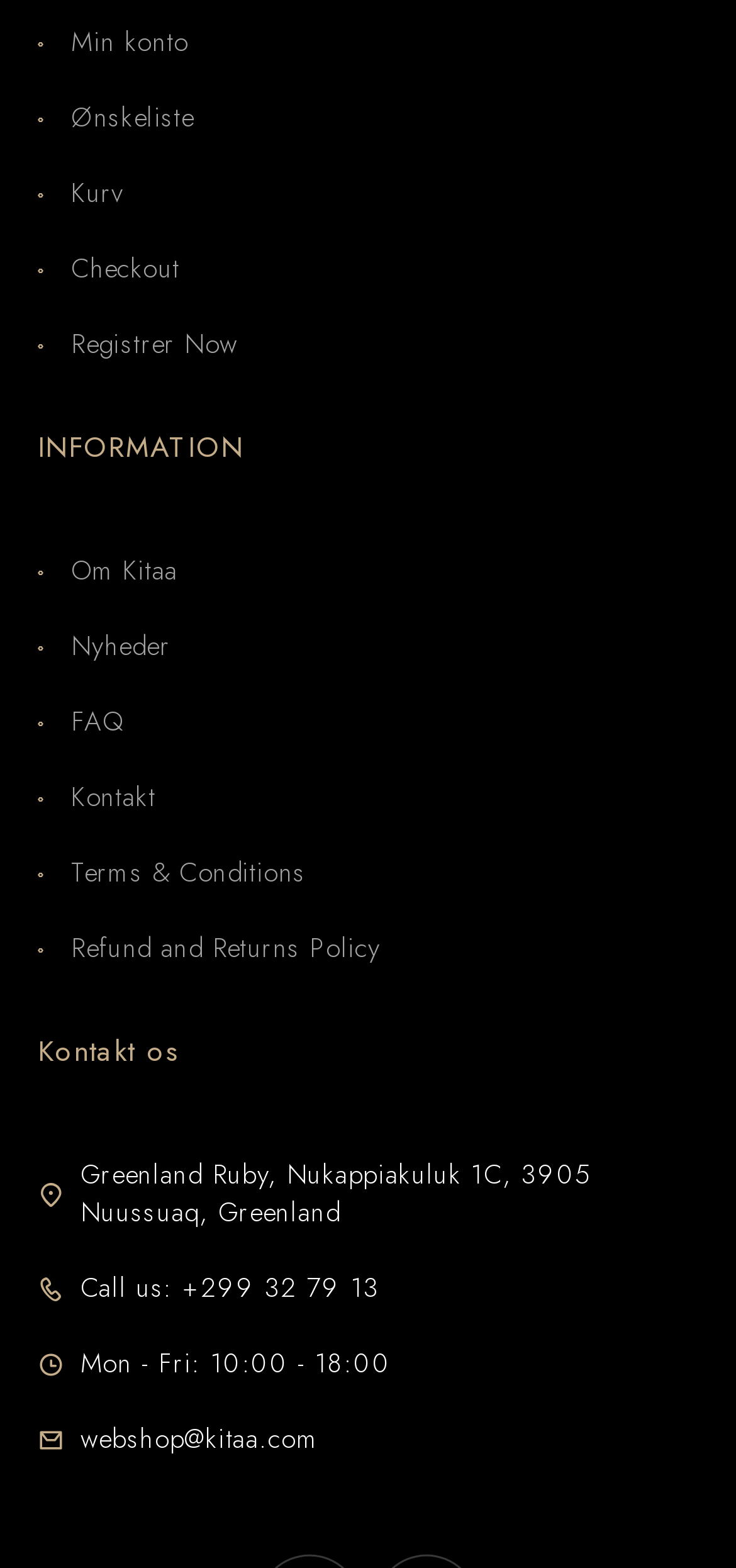What is the email address of the company?
Provide an in-depth and detailed answer to the question.

The email address of the company can be found in the link element 'webshop@kitaa.com'.